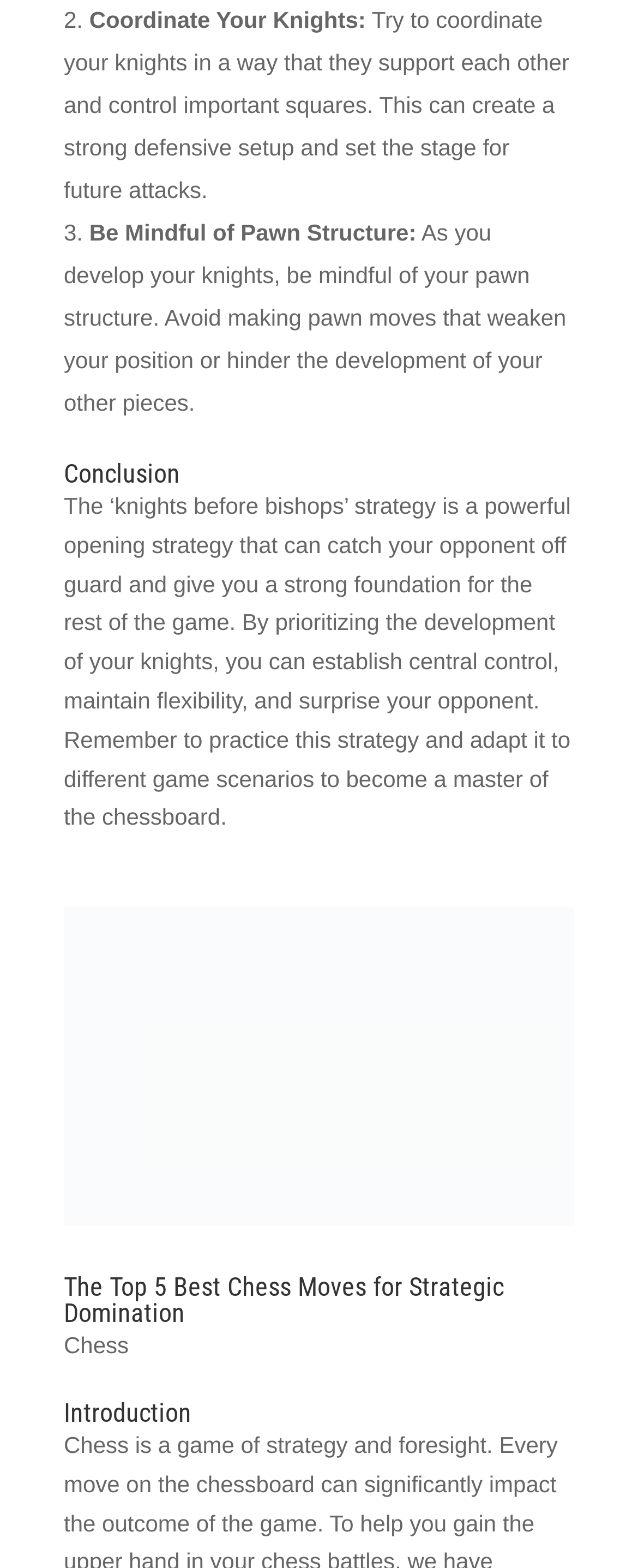What is the topic of the linked article?
Using the visual information, reply with a single word or short phrase.

Chess Moves